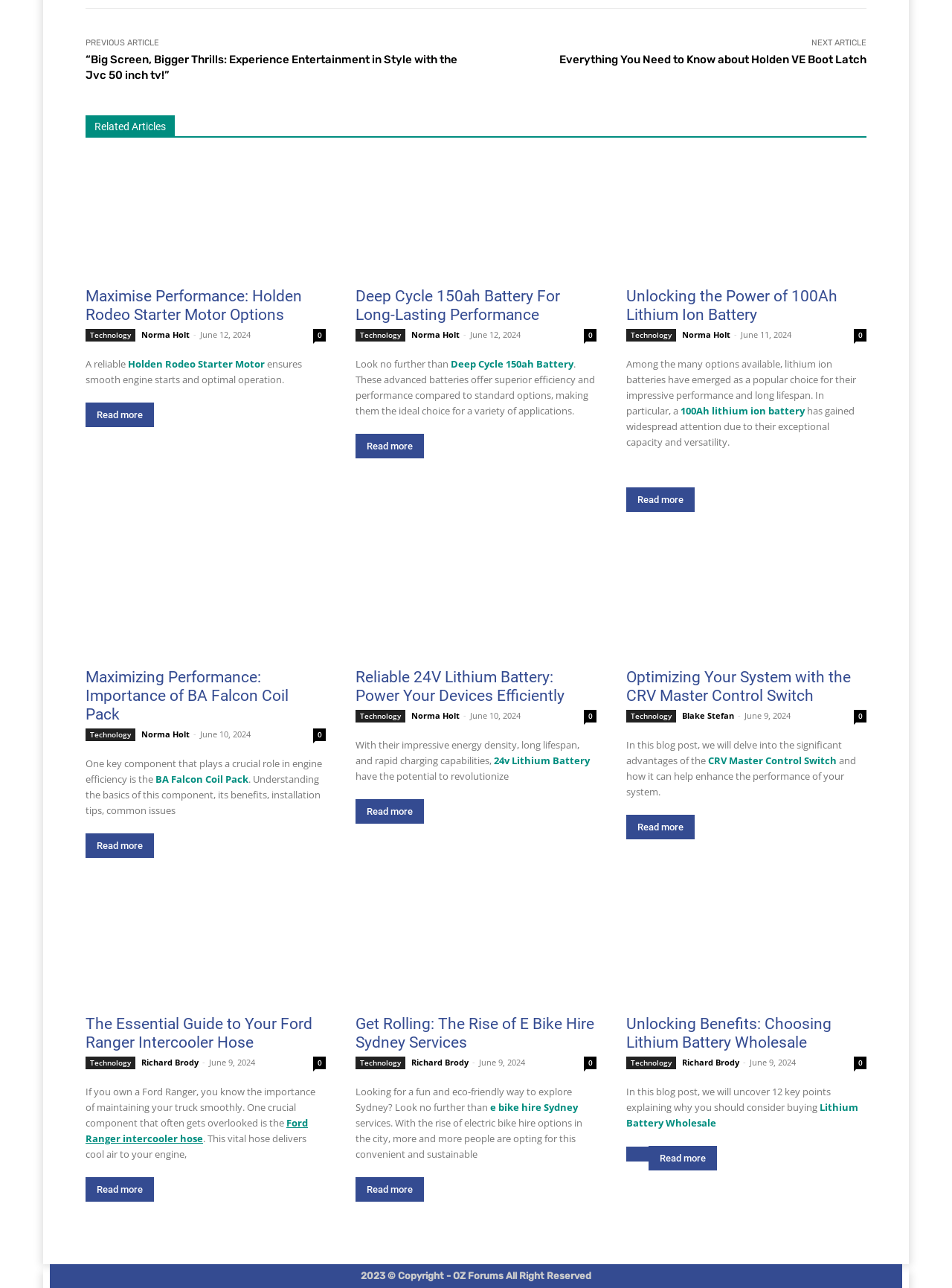Identify the bounding box coordinates of the section to be clicked to complete the task described by the following instruction: "Explore 'Optimizing Your System with the CRV Master Control Switch'". The coordinates should be four float numbers between 0 and 1, formatted as [left, top, right, bottom].

[0.658, 0.418, 0.91, 0.511]